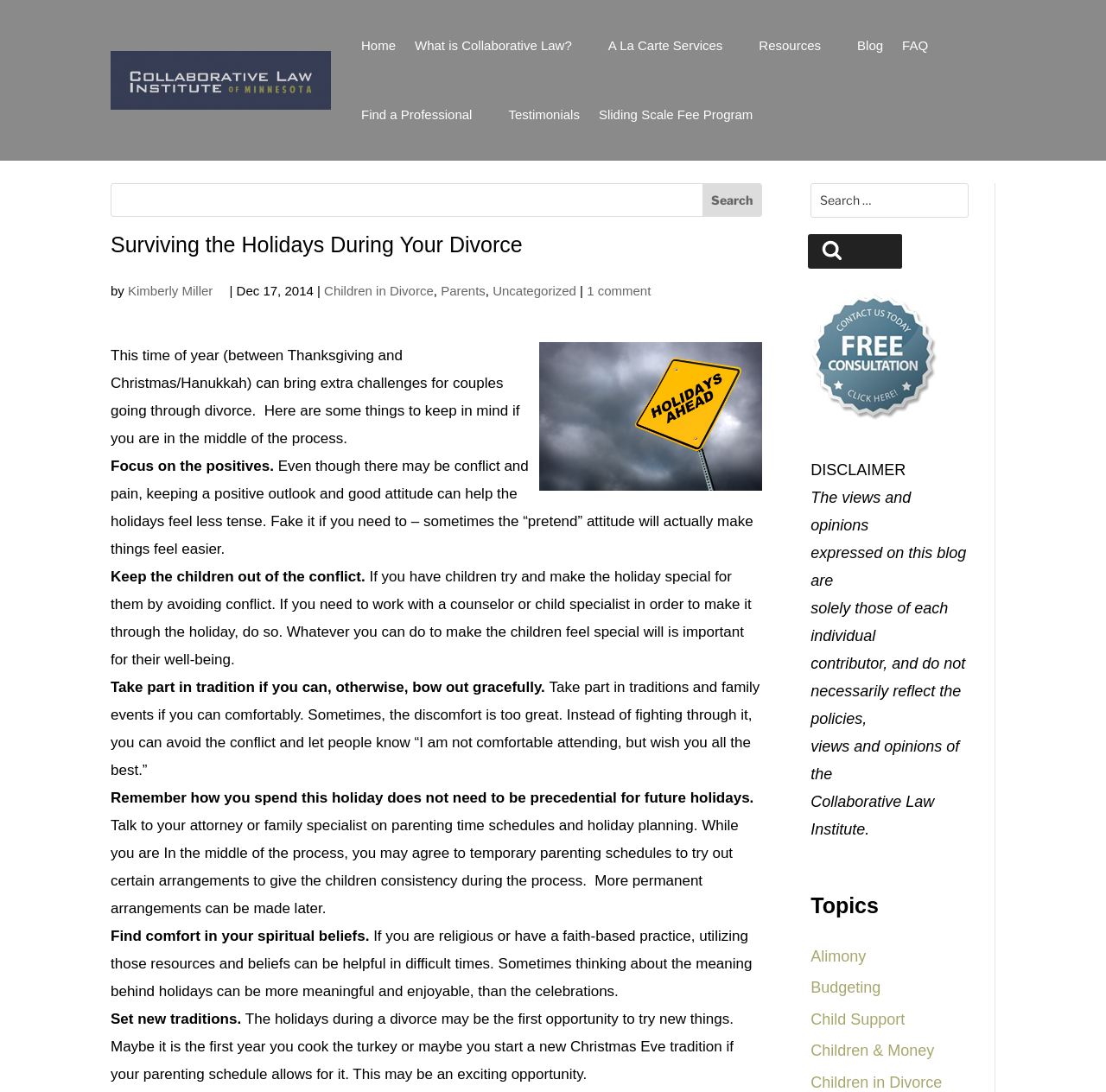Find the bounding box coordinates of the element's region that should be clicked in order to follow the given instruction: "Read the blog post by Kimberly Miller". The coordinates should consist of four float numbers between 0 and 1, i.e., [left, top, right, bottom].

[0.116, 0.259, 0.192, 0.281]